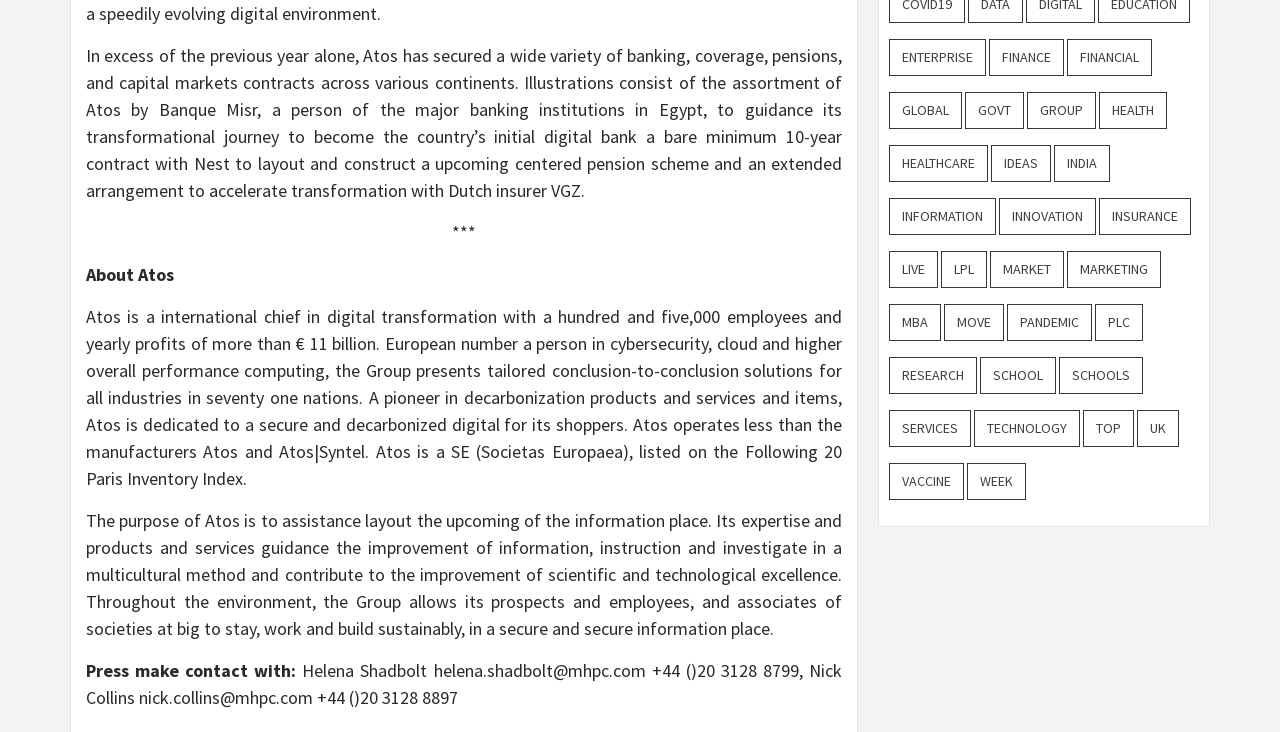How many employees does Atos have?
Refer to the image and give a detailed answer to the question.

The text 'Atos is a global leader in digital transformation with a hundred and five,000 employees and yearly profits of more than € 11 billion.' provides the number of employees Atos has.